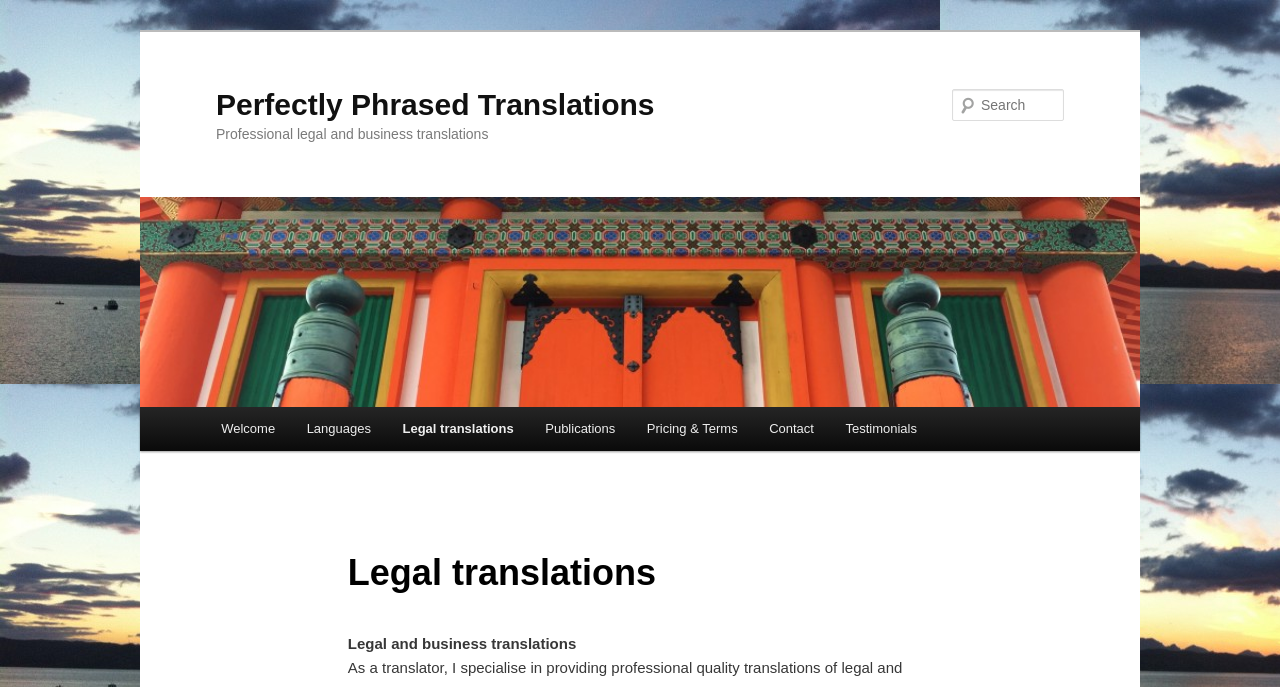Generate the text content of the main heading of the webpage.

Perfectly Phrased Translations